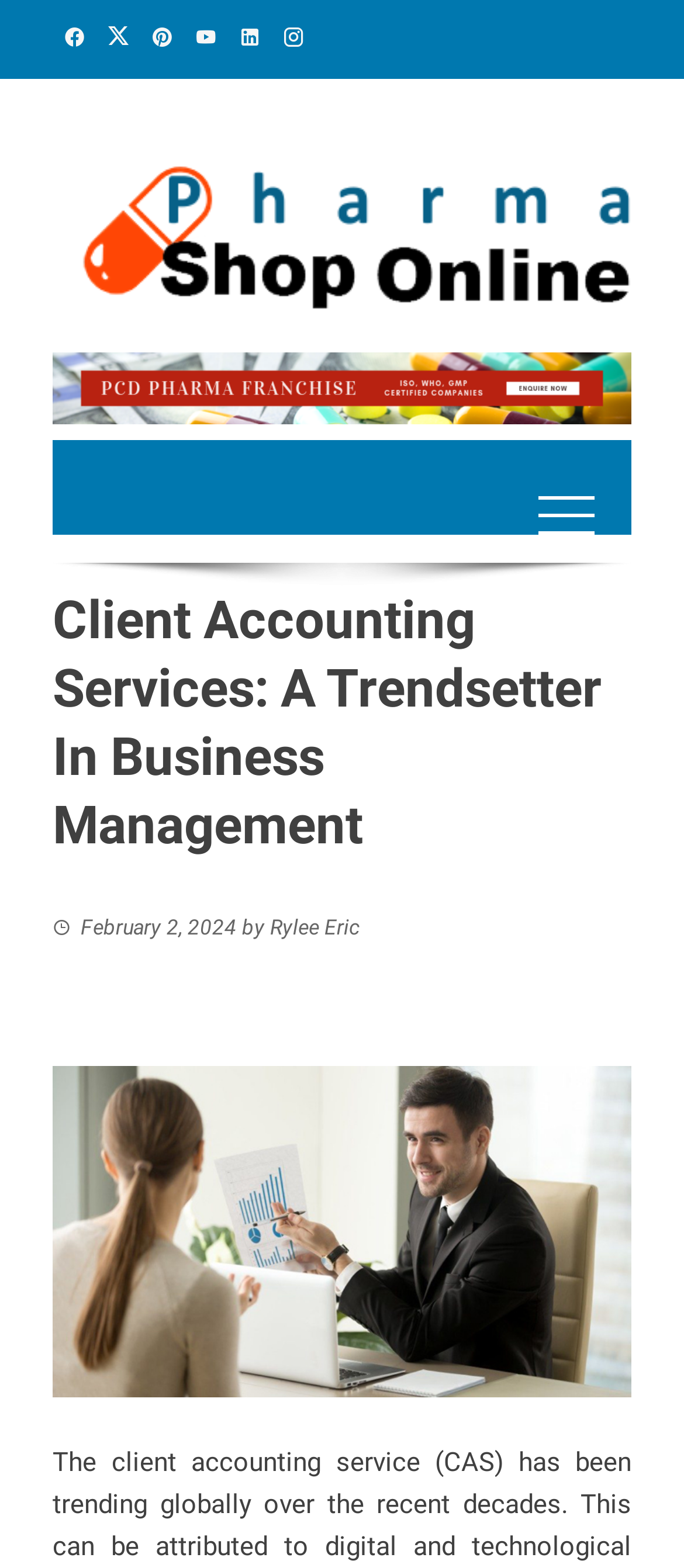How many social media links are there?
Refer to the image and give a detailed answer to the query.

I counted the number of link elements with Unicode characters at the top of the page, which represent social media icons, and found 6 of them.